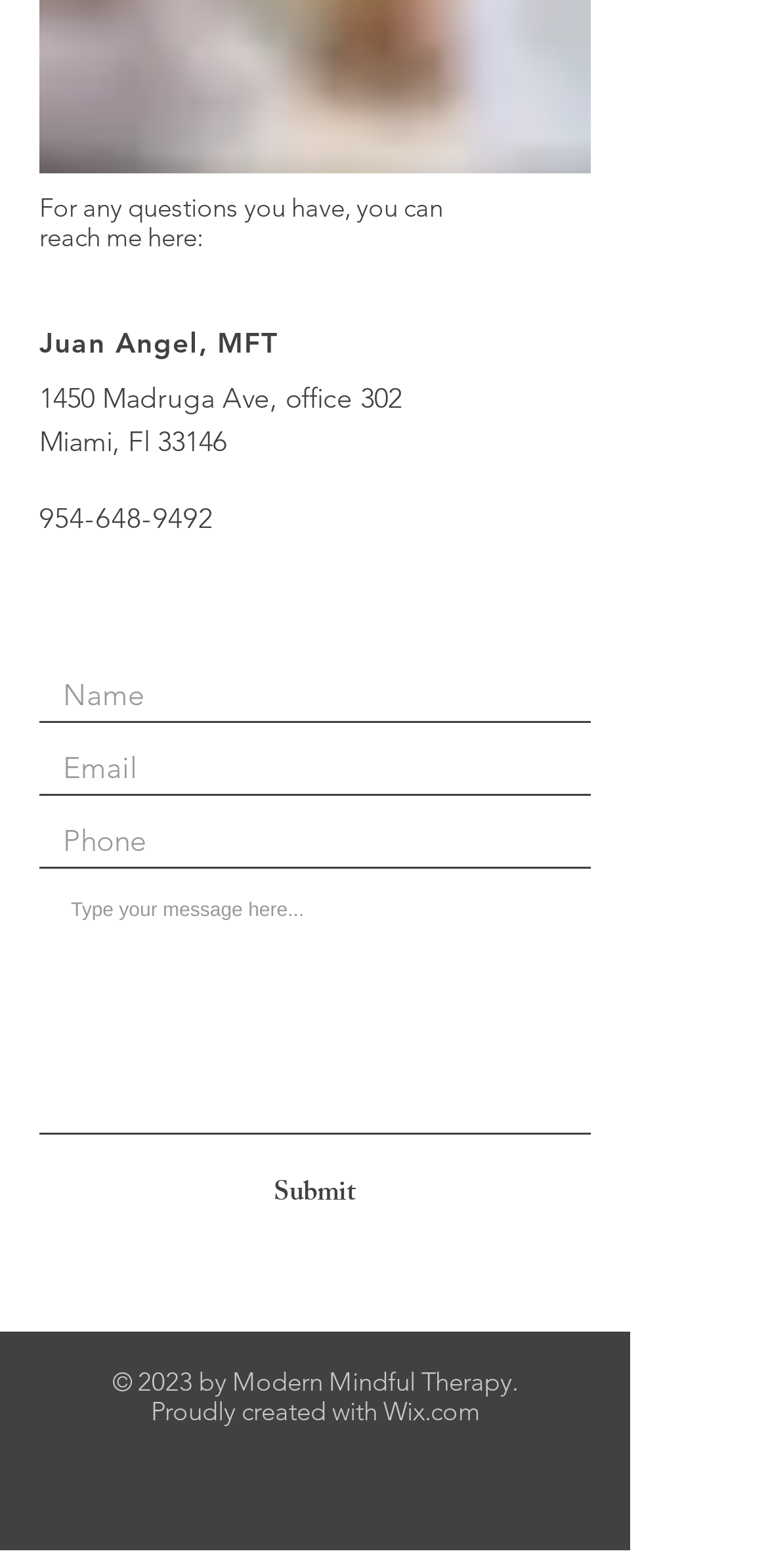Locate the bounding box coordinates of the element that should be clicked to execute the following instruction: "Enter your name".

[0.051, 0.425, 0.769, 0.46]